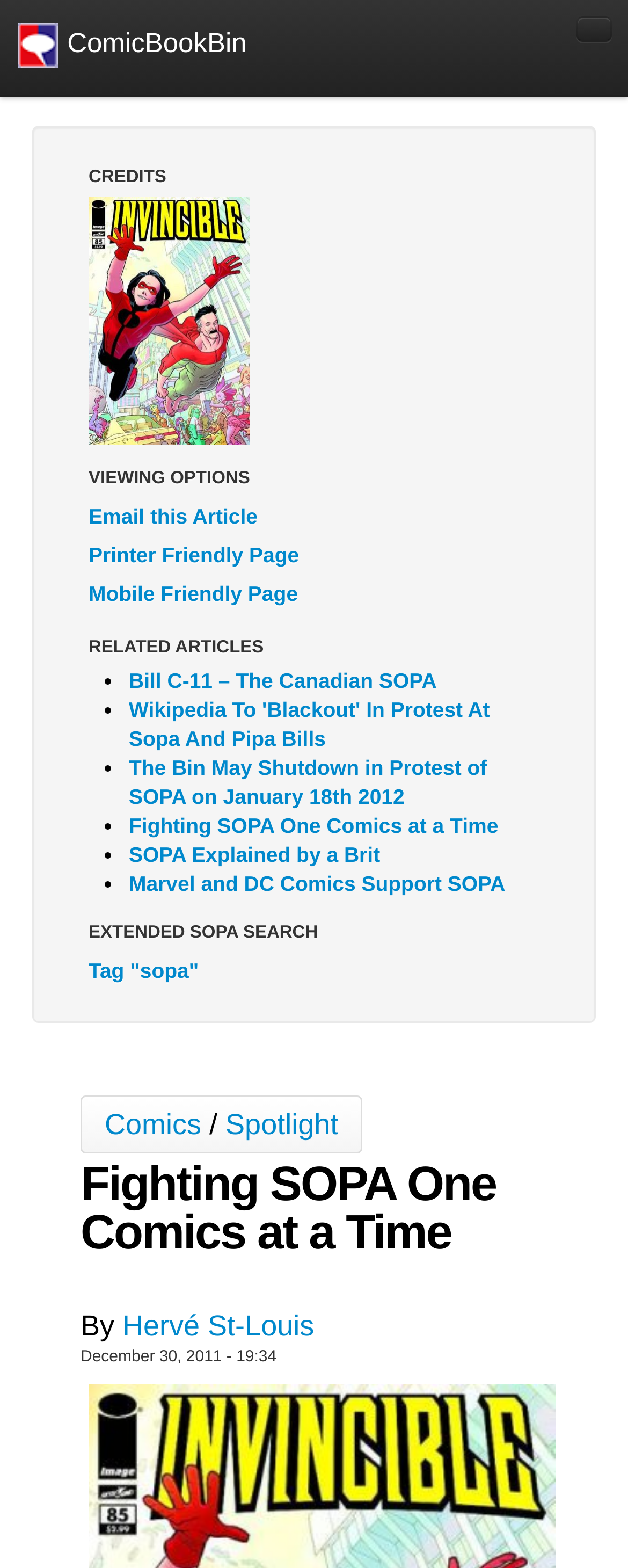Consider the image and give a detailed and elaborate answer to the question: 
What is the date of the article 'Fighting SOPA One Comics at a Time'?

I found the answer by examining the date and time stamp at the bottom of the article, which states 'December 30, 2011 - 19:34'.